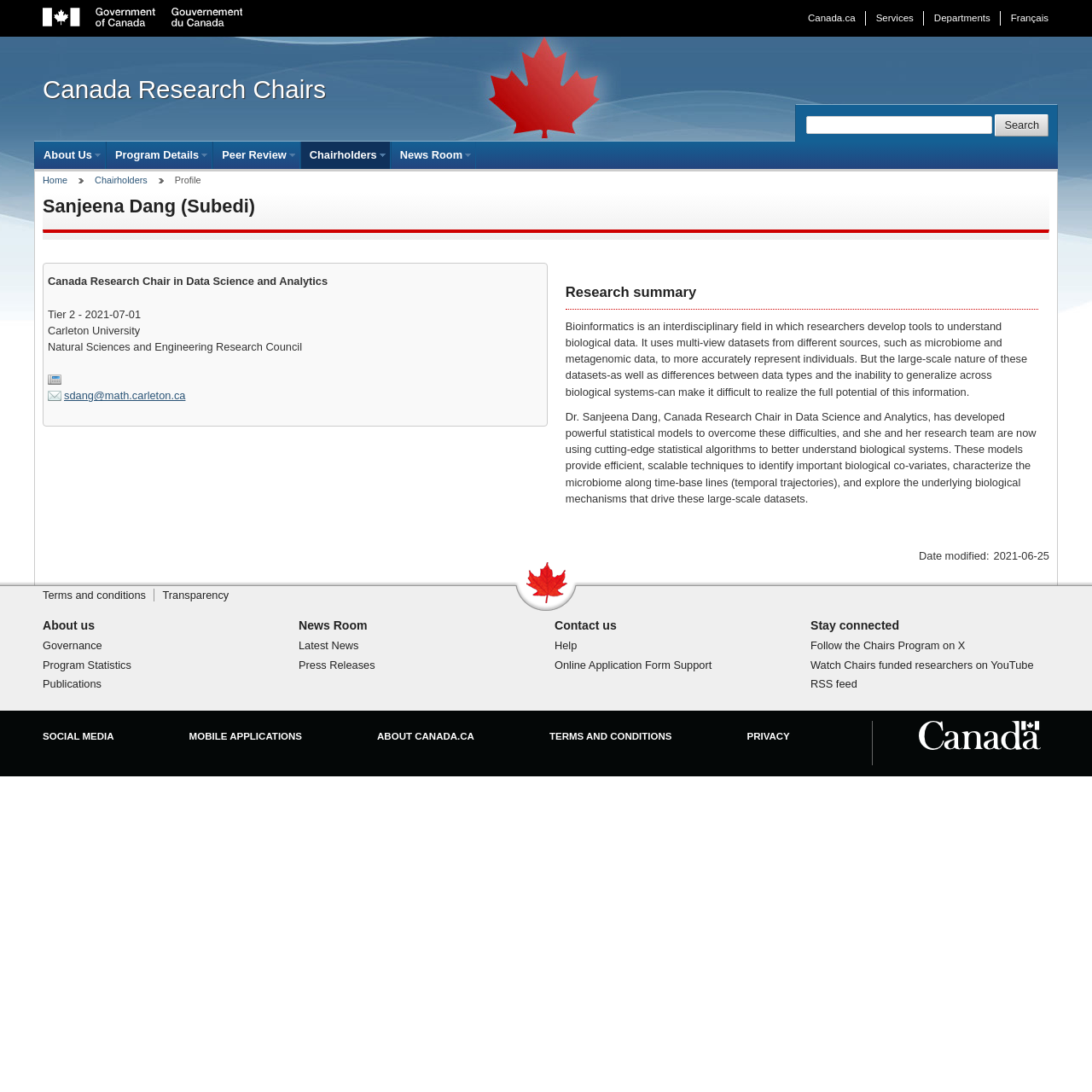Can you show the bounding box coordinates of the region to click on to complete the task described in the instruction: "read about mental health benefits"?

None